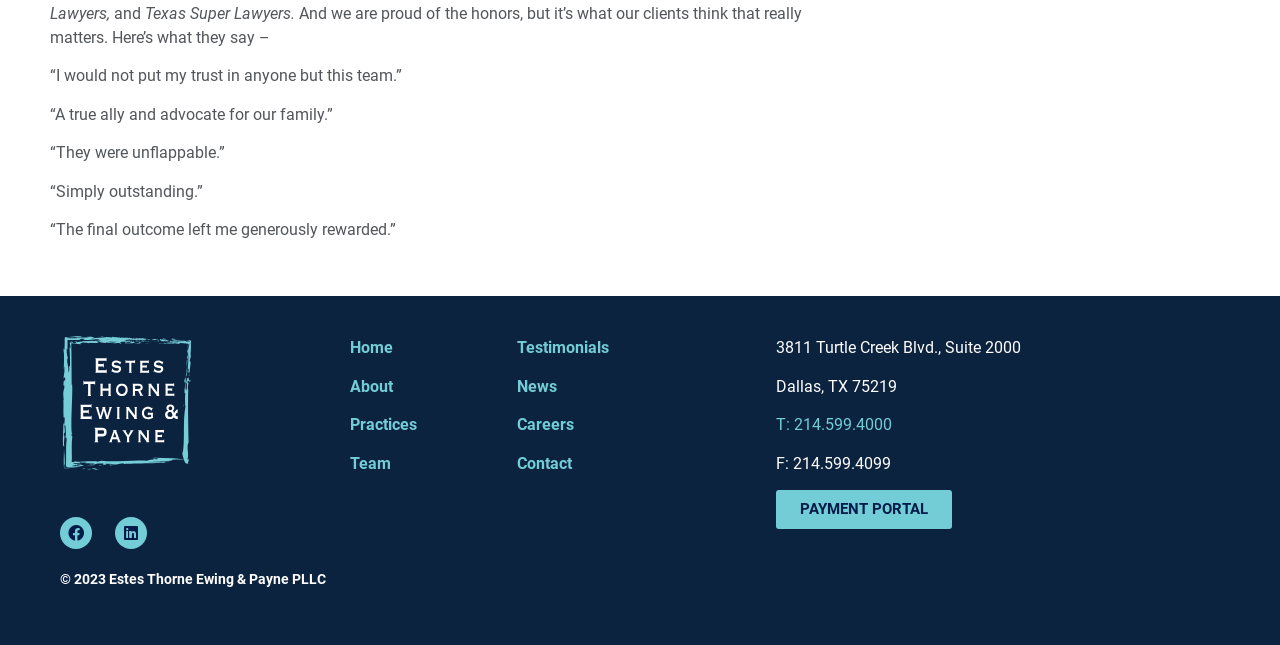Identify and provide the bounding box coordinates of the UI element described: "PAYMENT PORTAL". The coordinates should be formatted as [left, top, right, bottom], with each number being a float between 0 and 1.

[0.606, 0.76, 0.743, 0.82]